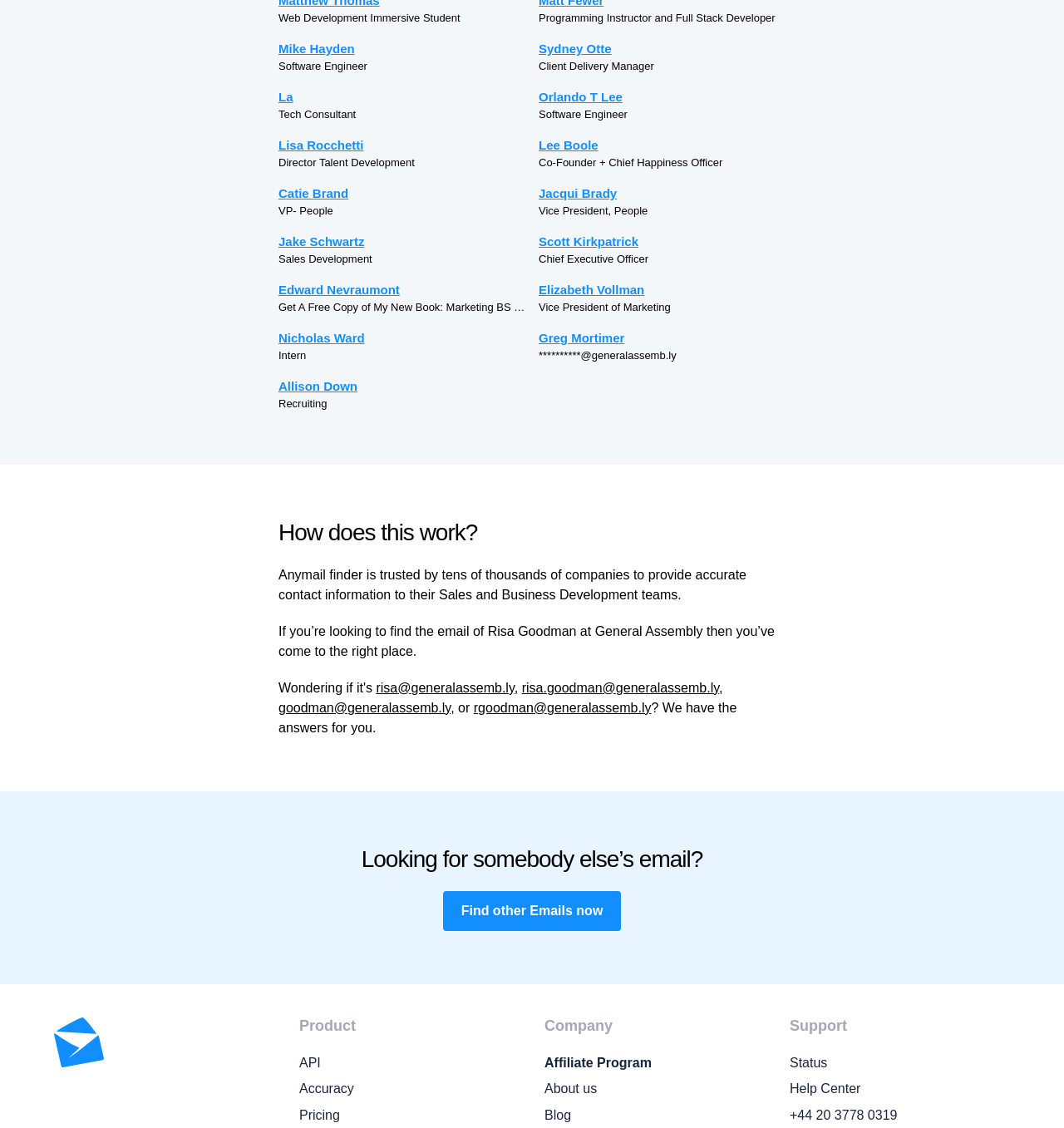What is the email address of Risa Goodman?
Please answer the question as detailed as possible.

The email address of Risa Goodman is mentioned on the webpage as 'risa@generalassemb.ly'.